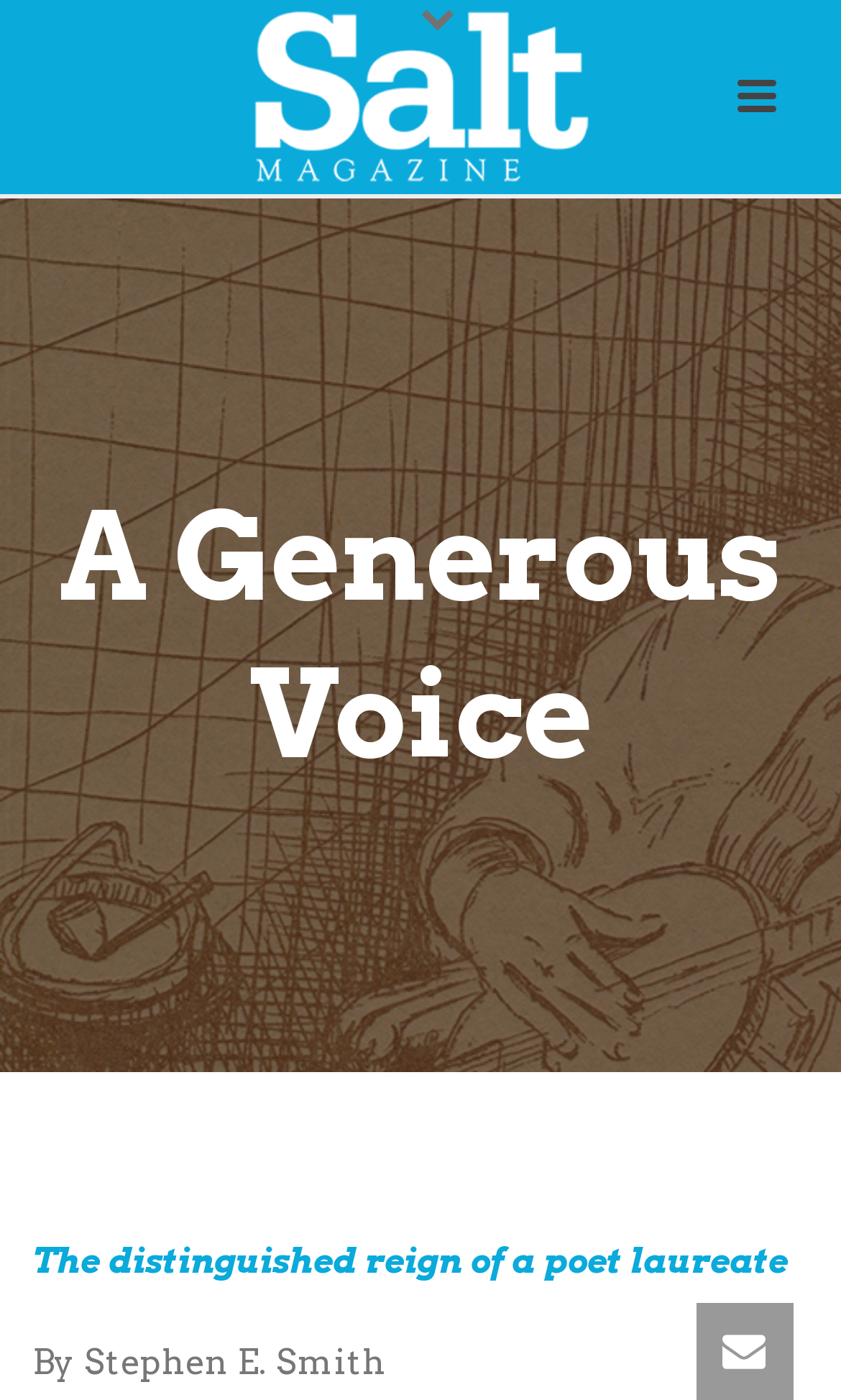What is the theme of the article?
Based on the image, answer the question with as much detail as possible.

The theme of the article can be inferred from the text, which mentions 'the distinguished reign of a poet laureate'. This suggests that the article is about poetry, and the author is discussing the role of a poet laureate.